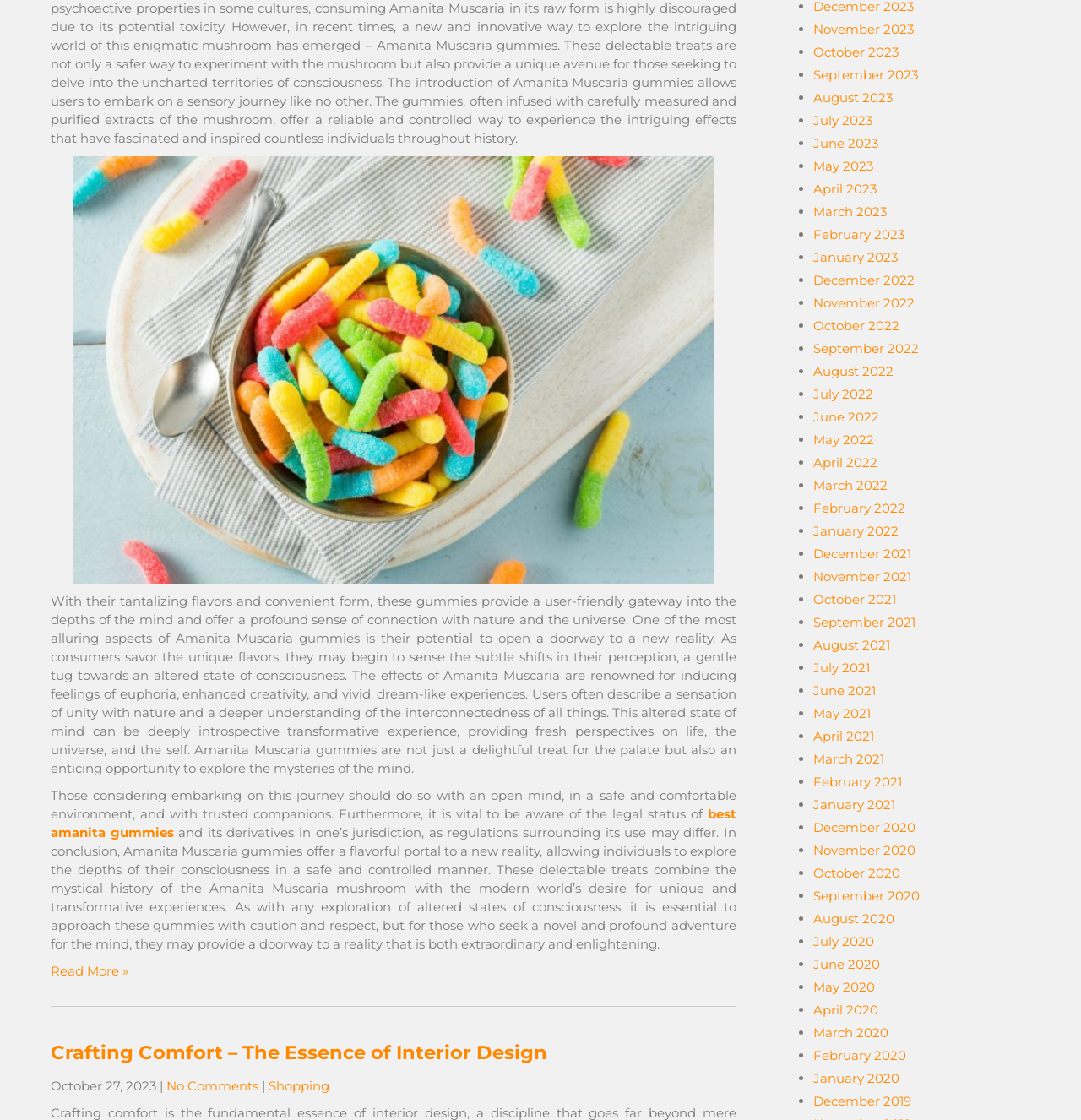What is the format of the links at the bottom of the page?
We need a detailed and exhaustive answer to the question. Please elaborate.

The links at the bottom of the page are organized by month, with each link representing a monthly archive of articles, such as 'November 2023', 'October 2023', and so on.